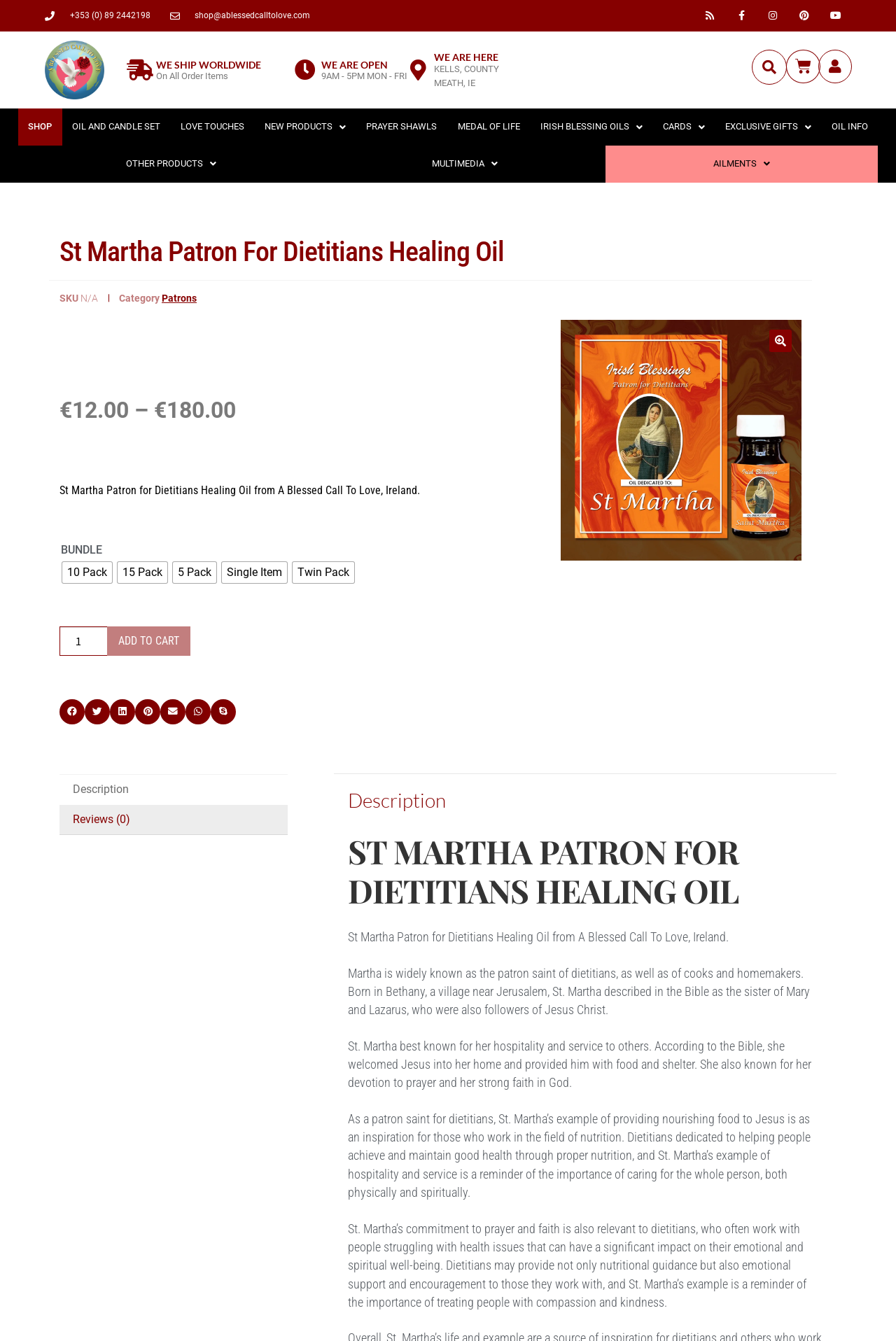Determine the bounding box coordinates for the area you should click to complete the following instruction: "Call the phone number".

[0.05, 0.007, 0.168, 0.017]